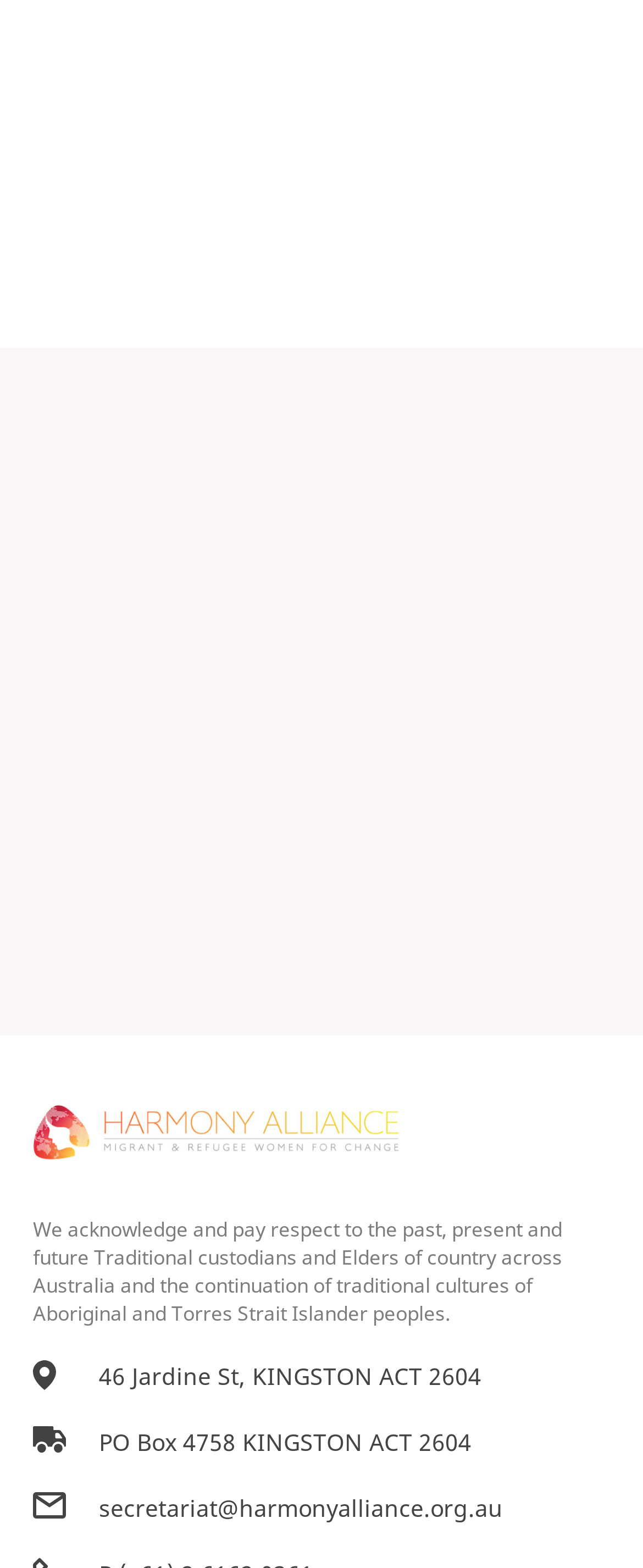Provide a short answer to the following question with just one word or phrase: What is the organization mentioned in the webpage?

Harmony Alliance